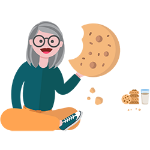Provide an in-depth description of all elements within the image.

This whimsical illustration features a cheerful, older woman sitting cross-legged while enjoying a giant cookie. With her gray hair styled and wearing round glasses, she exudes a friendly and inviting demeanor. In one hand, she holds a bitten cookie, while the other rests casually in her lap. Surrounding her are crumbs and an assortment of cookies beside a glass of milk, creating a delightful scene that captures the joy of indulging in a sweet treat. The colorful depiction radiates warmth and a sense of comfort, making it an appealing representation of cozy moments spent enjoying dessert.